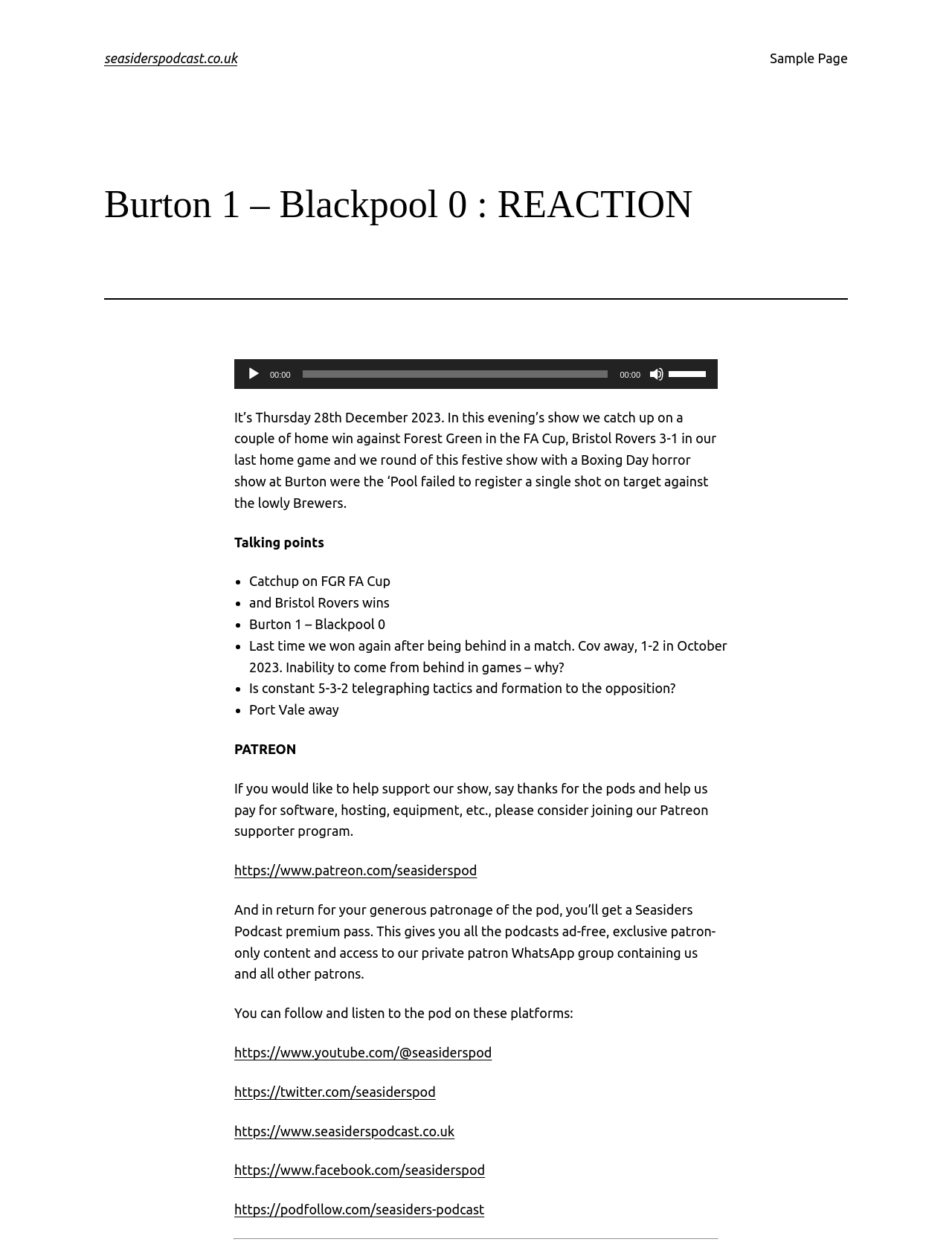Please identify the coordinates of the bounding box for the clickable region that will accomplish this instruction: "Adjust the volume using the 'Volume Slider'".

[0.702, 0.286, 0.746, 0.307]